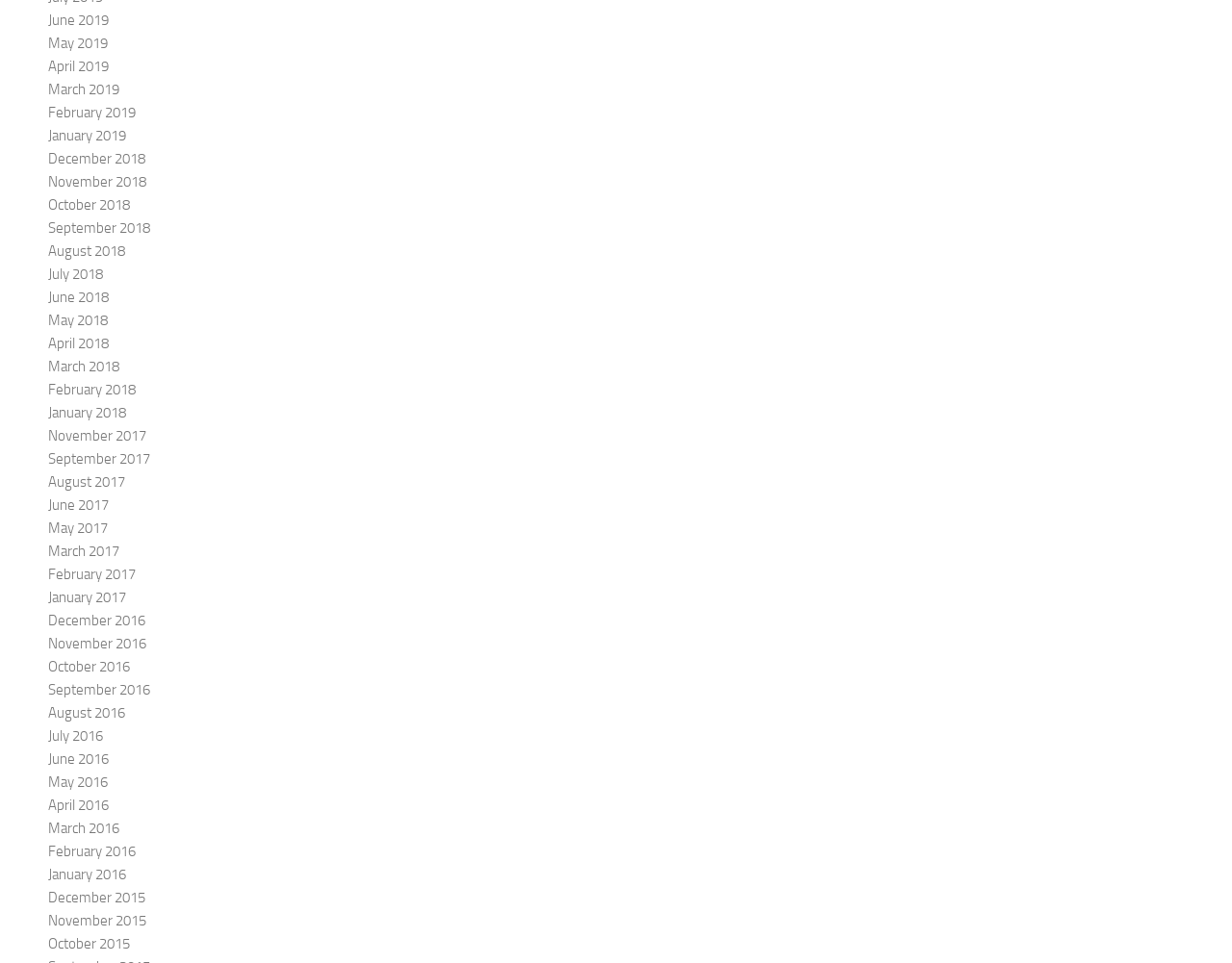What is the earliest month available?
Provide a detailed answer to the question using information from the image.

By examining the list of links on the webpage, I found that the earliest month available is December 2015, which is located at the bottom of the list.